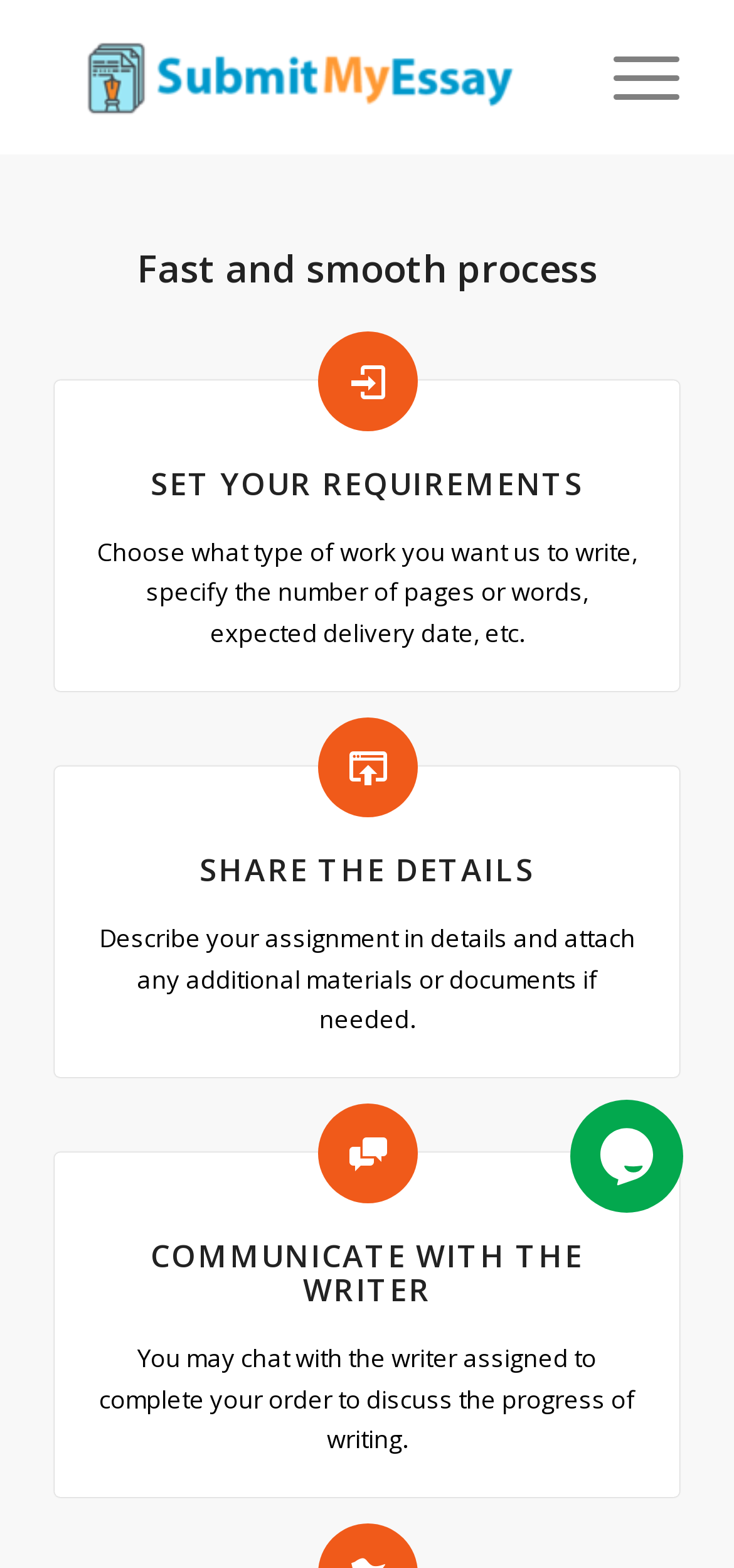Please reply to the following question with a single word or a short phrase:
What is the purpose of the chat widget?

Discuss order progress